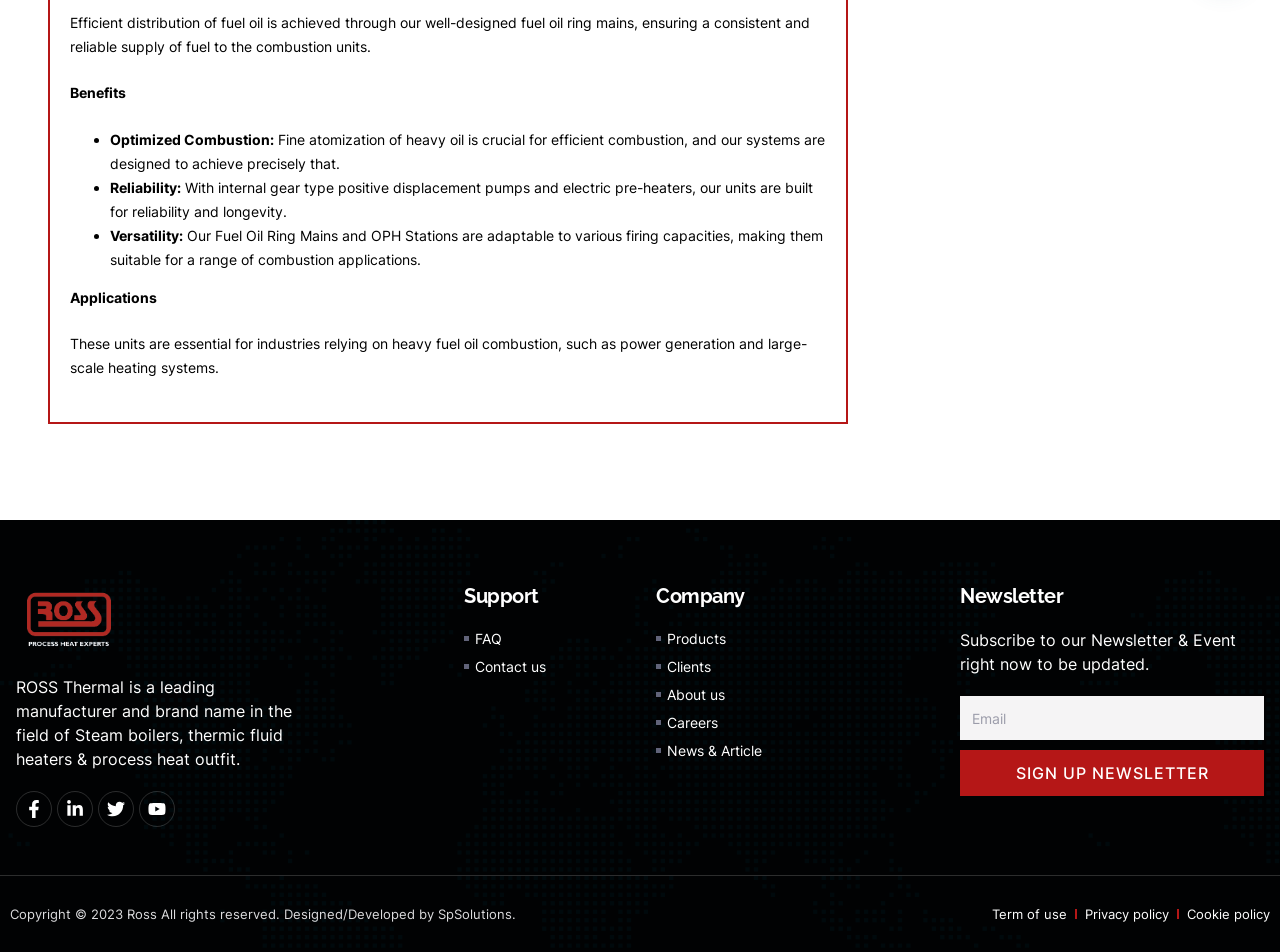Predict the bounding box of the UI element based on the description: "parent_node: Email name="form_fields[email]" placeholder="Email"". The coordinates should be four float numbers between 0 and 1, formatted as [left, top, right, bottom].

[0.75, 0.731, 0.988, 0.778]